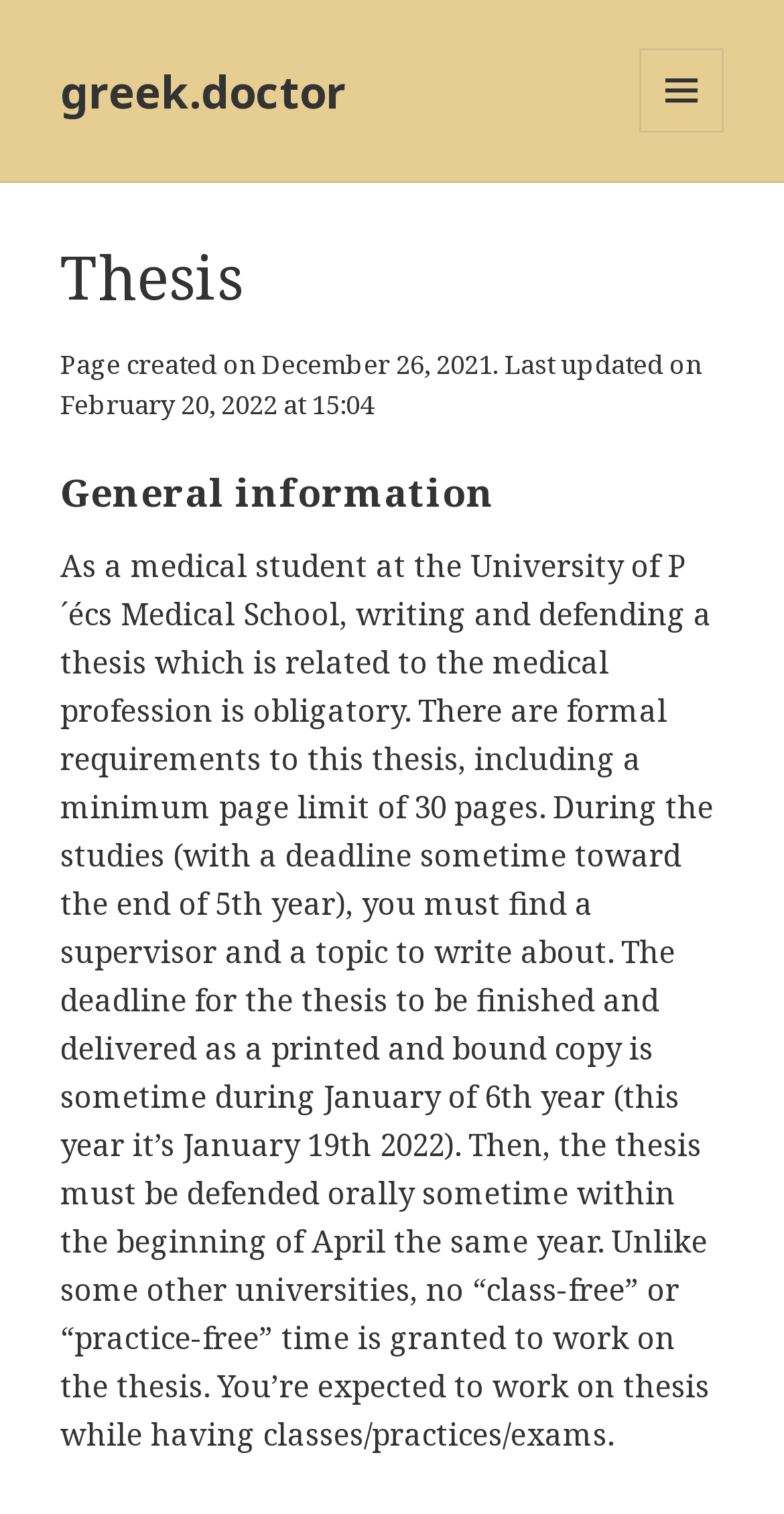Offer a meticulous caption that includes all visible features of the webpage.

The webpage is about a thesis, specifically related to the medical profession. At the top left, there is a link to "greek.doctor". On the top right, there is a button labeled "MENU AND WIDGETS" which, when expanded, reveals a header section. 

In the header section, there is a heading titled "Thesis" at the top, followed by a text stating the page creation and last update dates. Below this, there is another heading titled "General information". 

Under the "General information" heading, there is a block of text that provides detailed information about the thesis requirements for medical students at the University of P´écs Medical School. The text explains the formal requirements, including a minimum page limit, finding a supervisor and topic, and the deadlines for submission and oral defense.